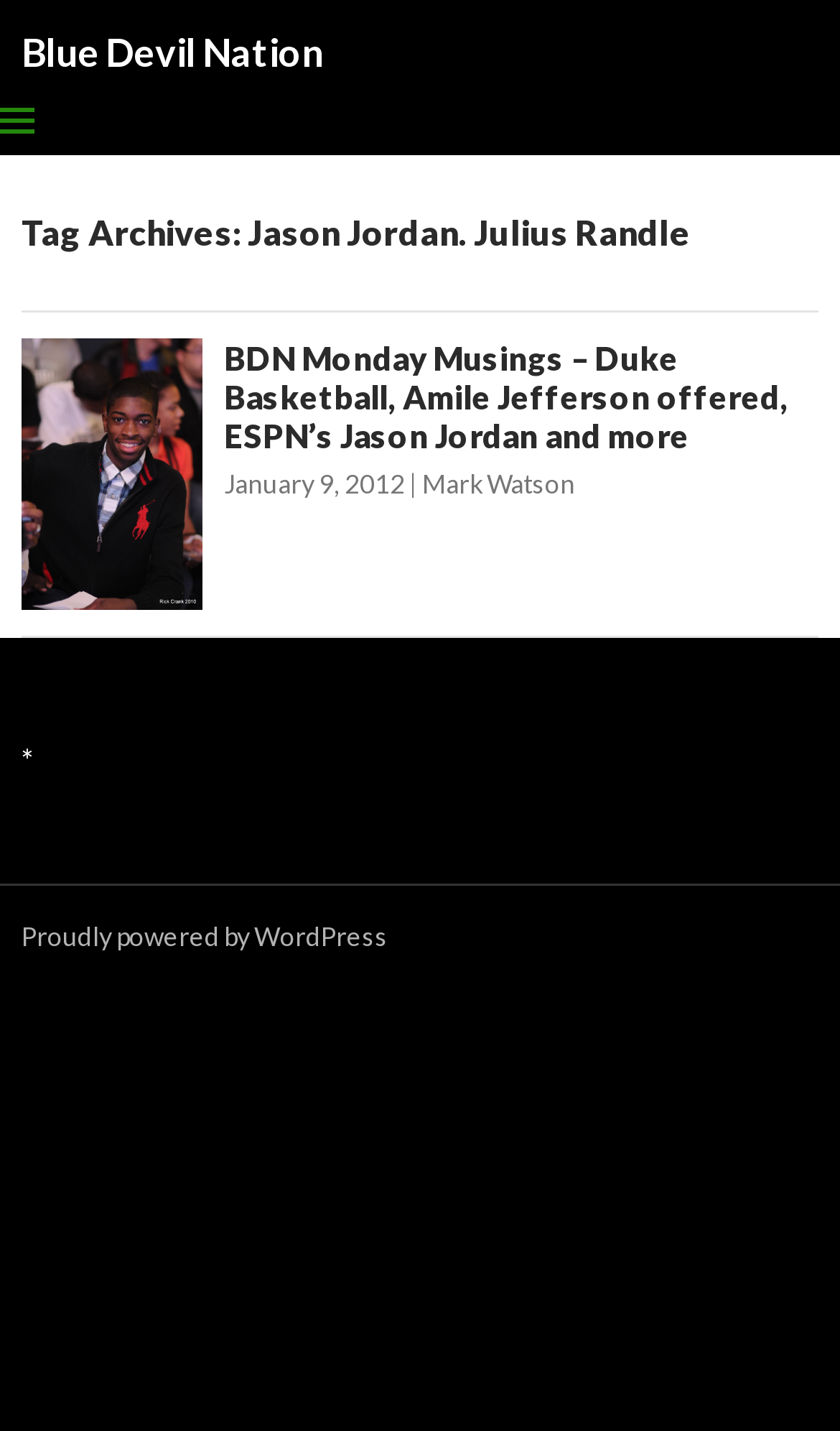Find the bounding box coordinates for the element described here: "title="s2Member®"".

[0.244, 0.715, 0.756, 0.744]